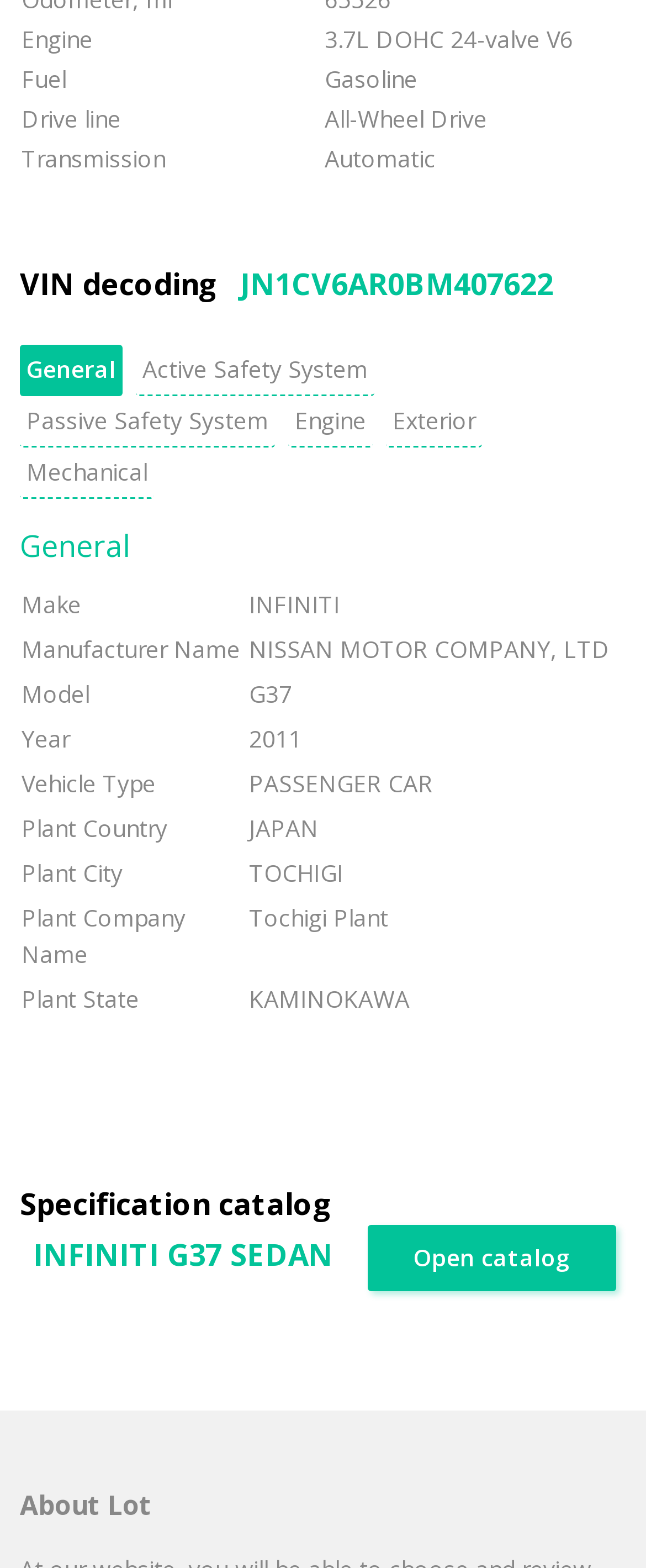Answer this question using a single word or a brief phrase:
What is the engine type of the vehicle?

3.7L DOHC 24-valve V6